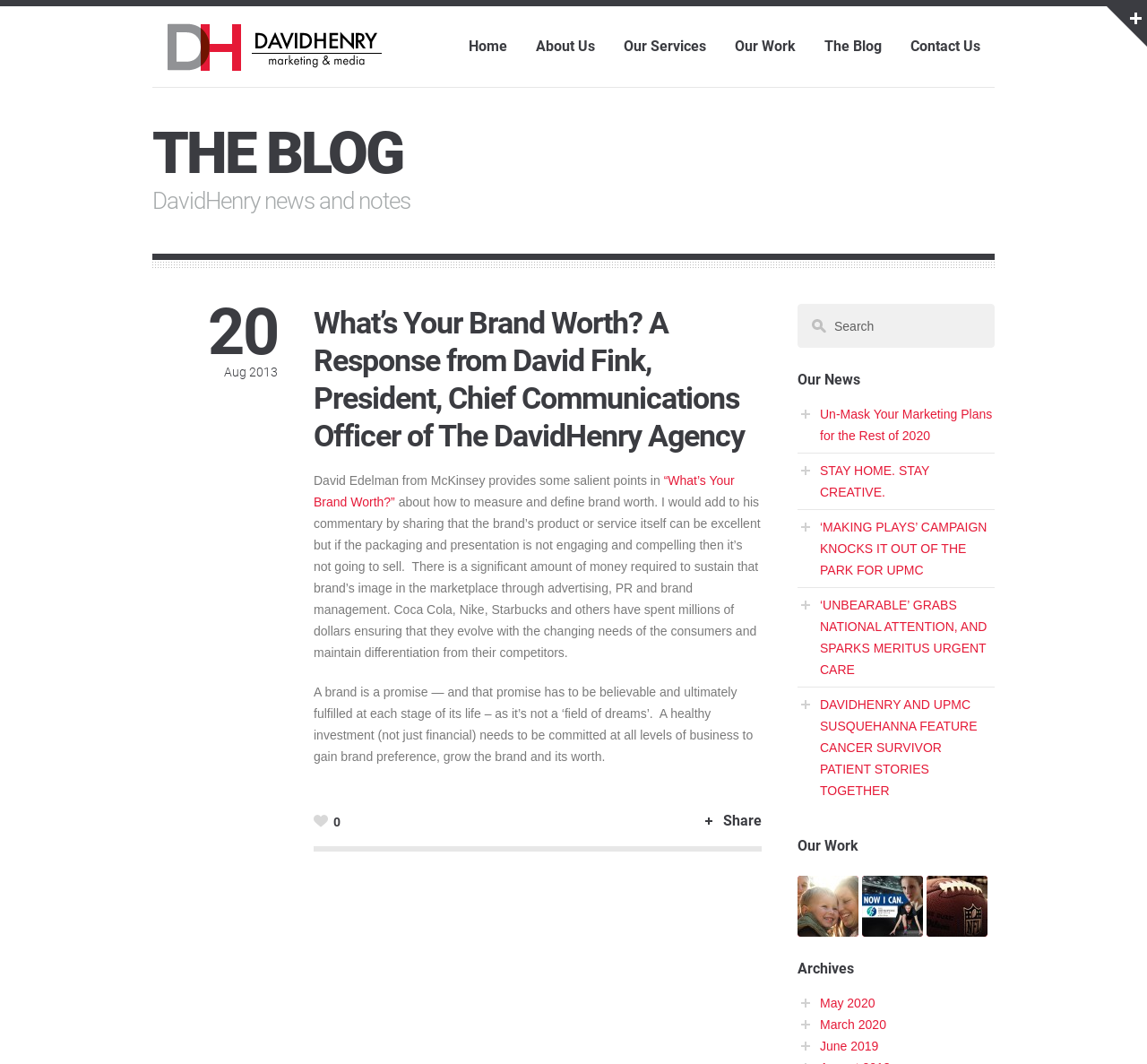Identify the bounding box coordinates for the element you need to click to achieve the following task: "Search for something". The coordinates must be four float values ranging from 0 to 1, formatted as [left, top, right, bottom].

[0.695, 0.286, 0.867, 0.327]